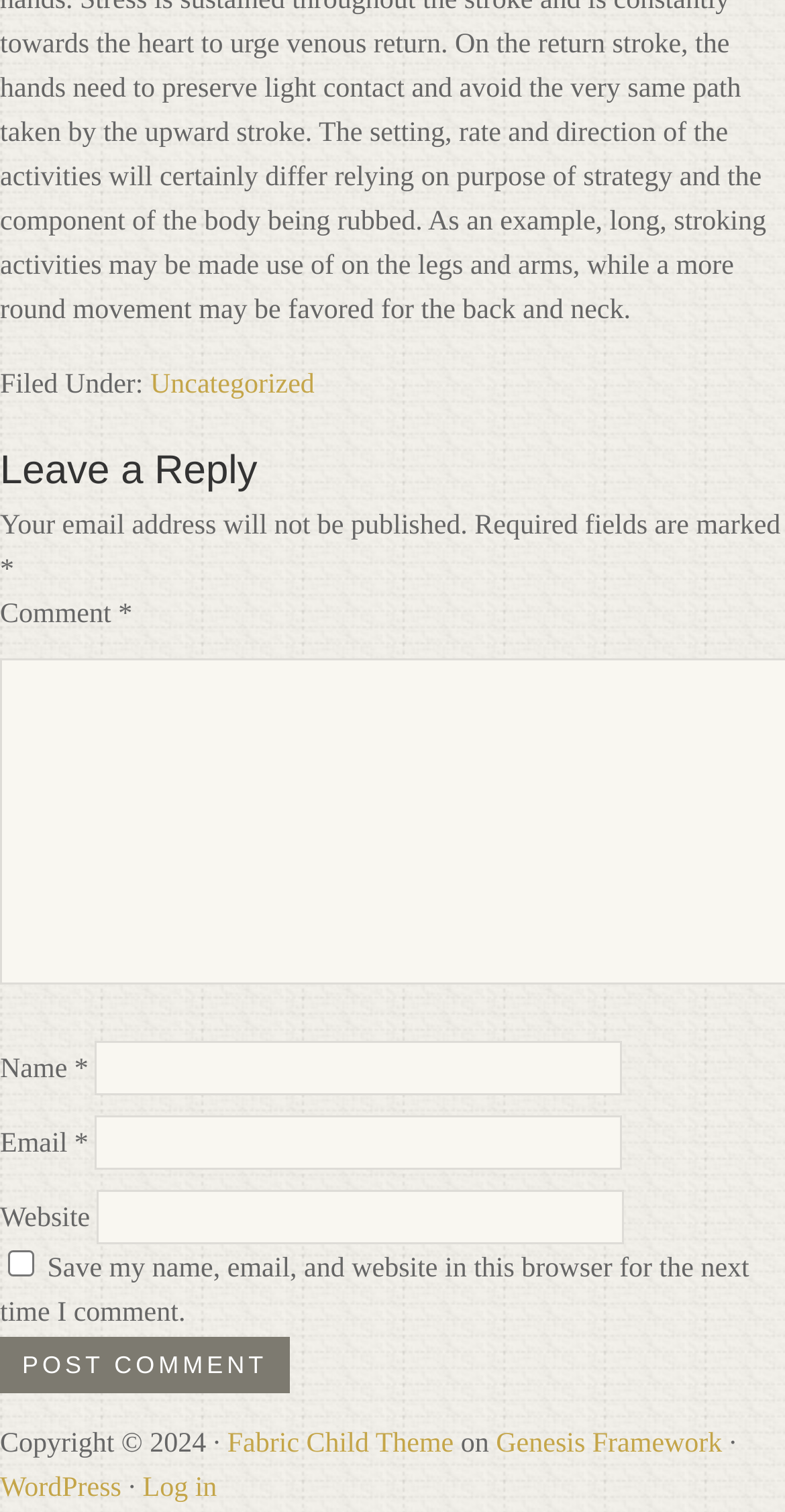Identify the bounding box coordinates for the element you need to click to achieve the following task: "Enter your name". The coordinates must be four float values ranging from 0 to 1, formatted as [left, top, right, bottom].

[0.122, 0.688, 0.793, 0.724]